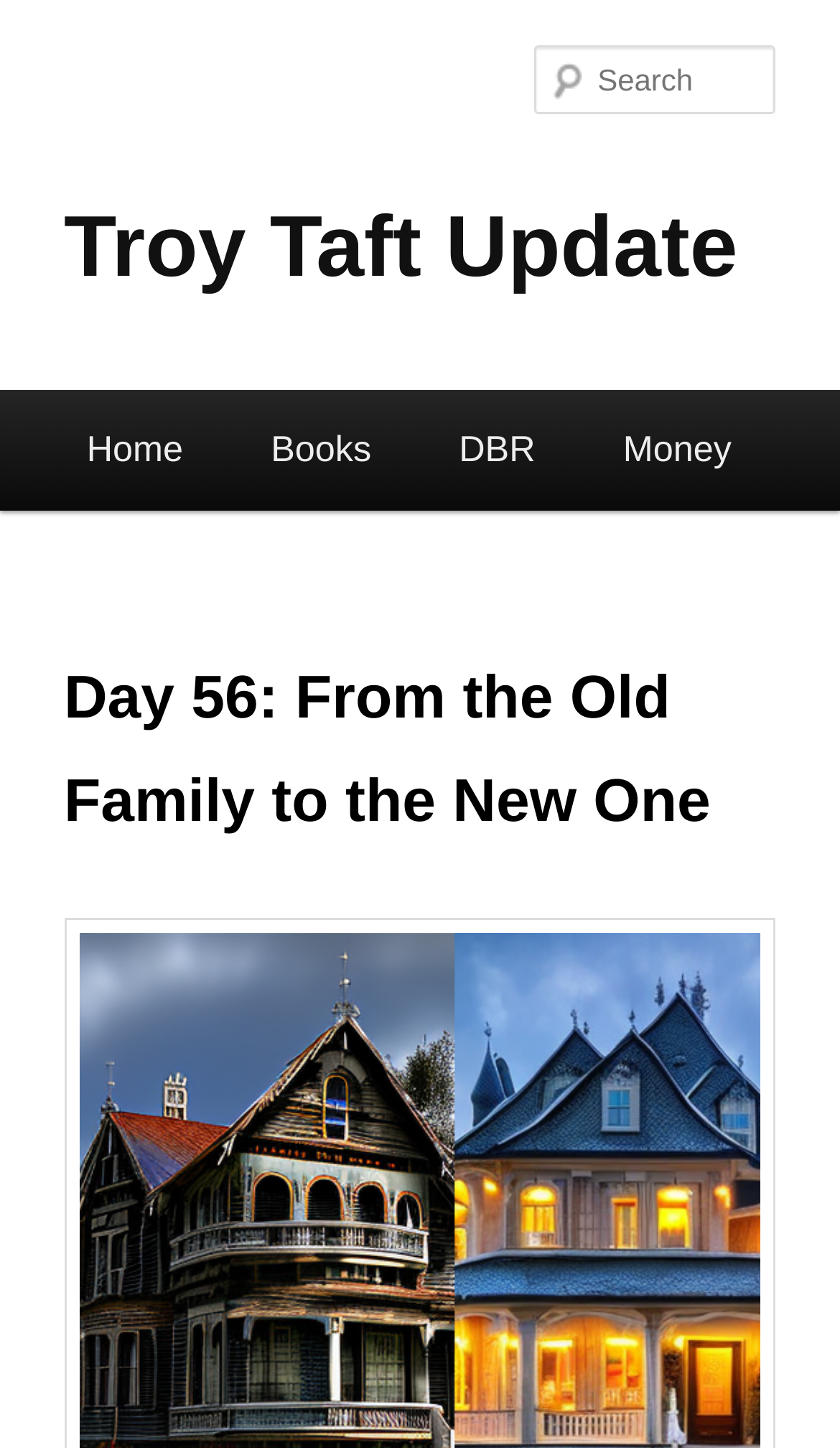What is the name of the update?
Answer with a single word or short phrase according to what you see in the image.

Troy Taft Update